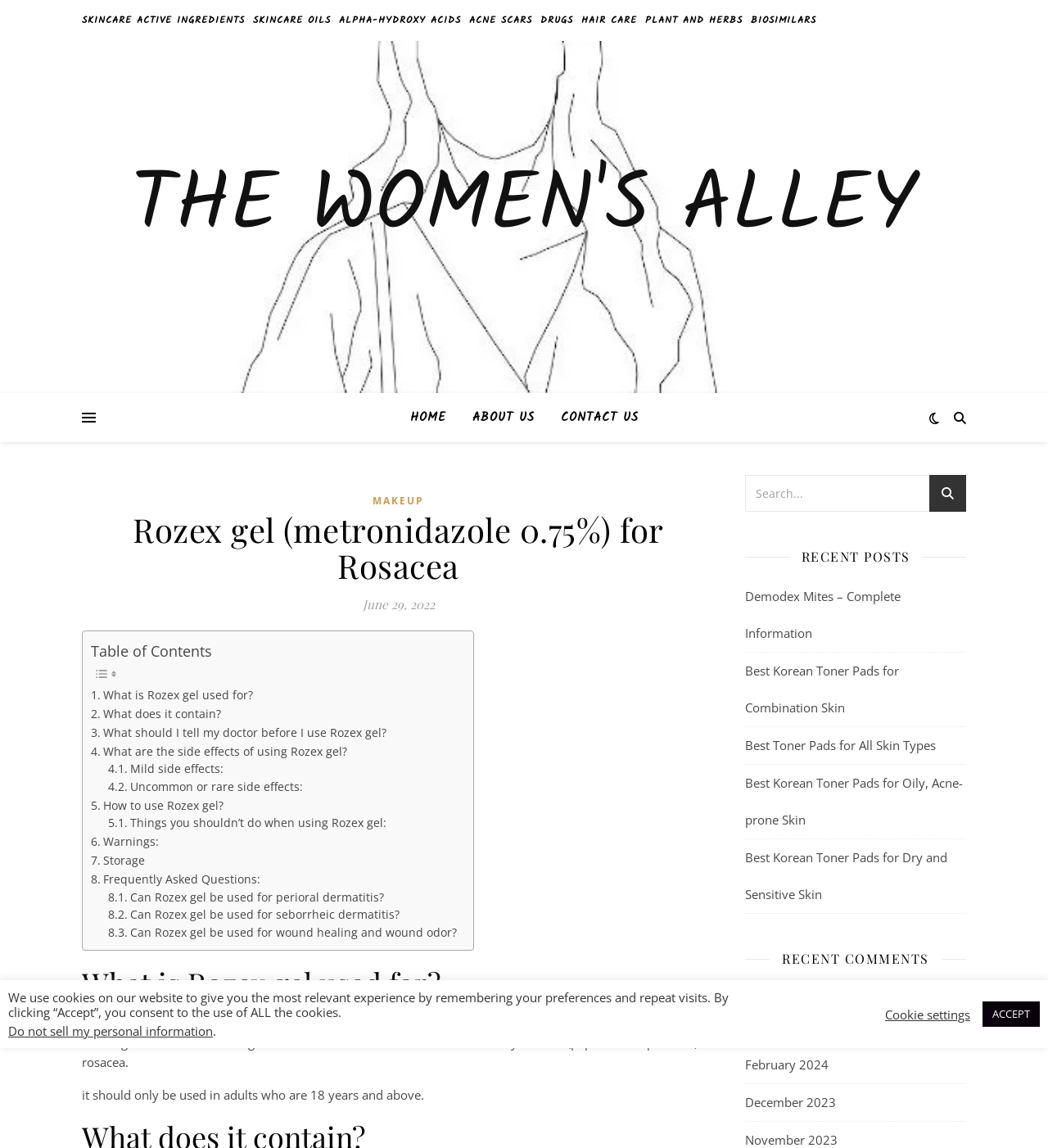Identify the bounding box coordinates for the UI element described as follows: Skincare Oils. Use the format (top-left x, top-left y, bottom-right x, bottom-right y) and ensure all values are floating point numbers between 0 and 1.

[0.238, 0.0, 0.32, 0.036]